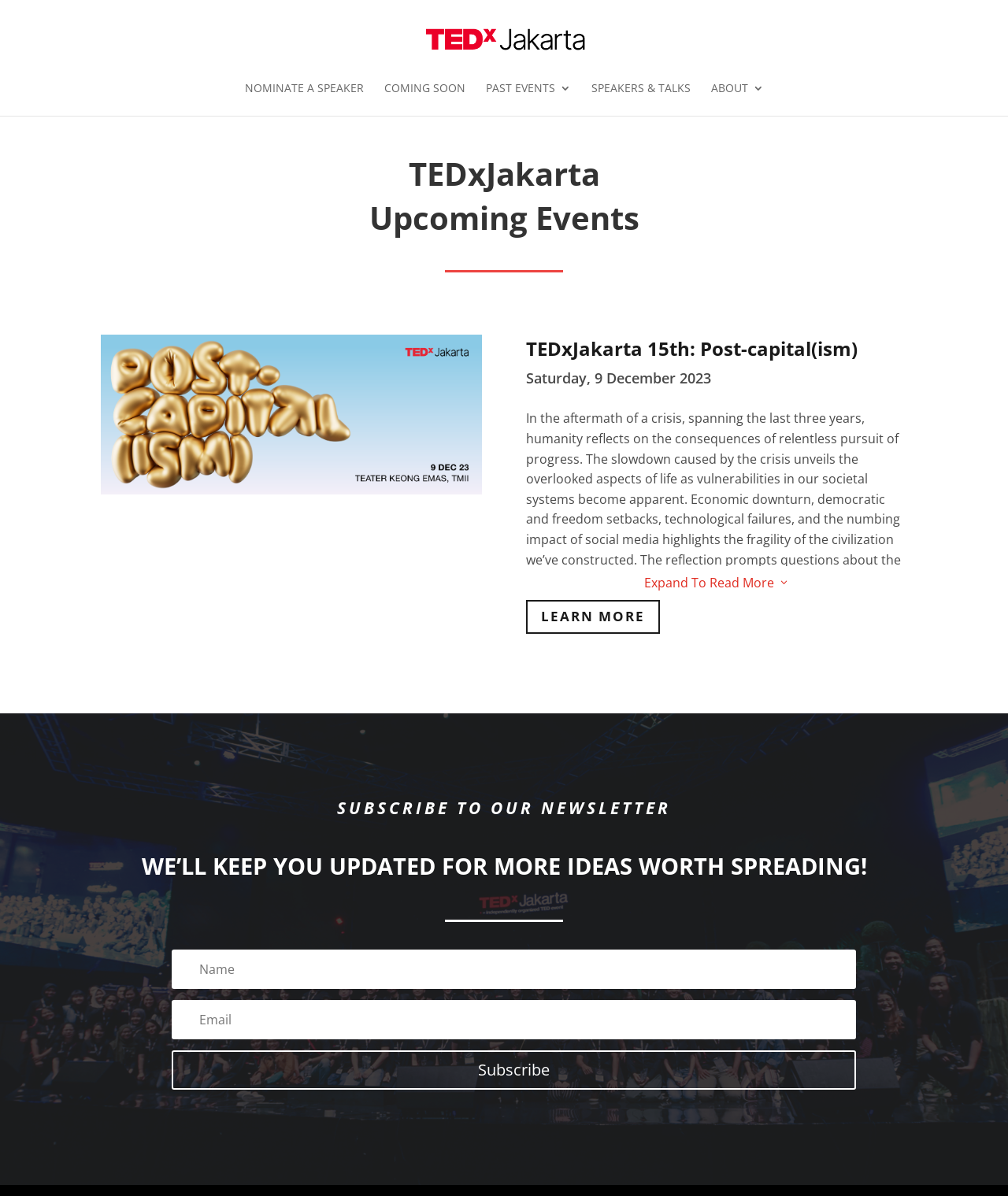Identify the bounding box coordinates for the UI element described as: "Past Events". The coordinates should be provided as four floats between 0 and 1: [left, top, right, bottom].

[0.482, 0.069, 0.566, 0.097]